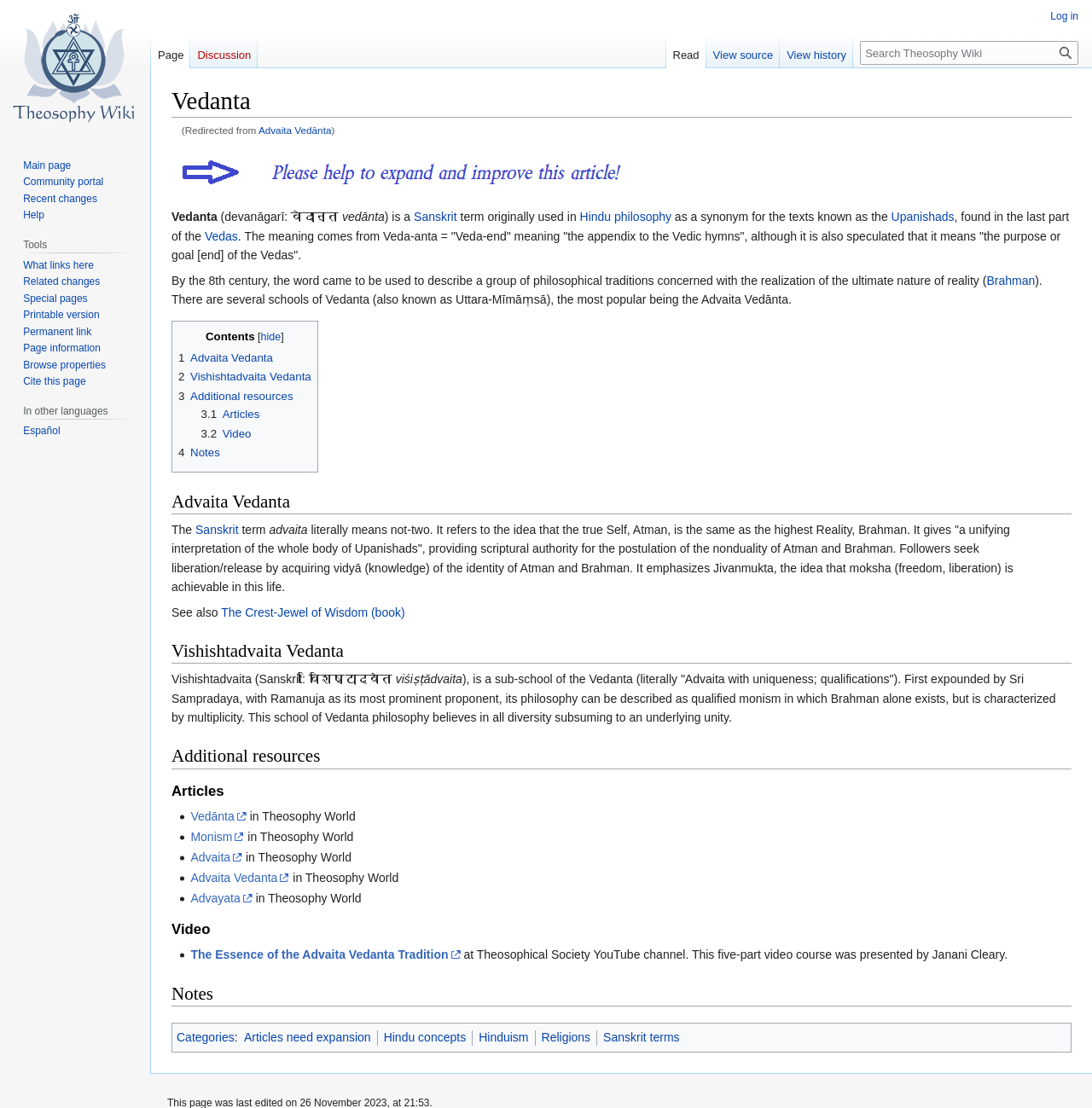Please provide the bounding box coordinates for the element that needs to be clicked to perform the following instruction: "Click on the 'Advaita Vedanta' link". The coordinates should be given as four float numbers between 0 and 1, i.e., [left, top, right, bottom].

[0.163, 0.262, 0.25, 0.274]